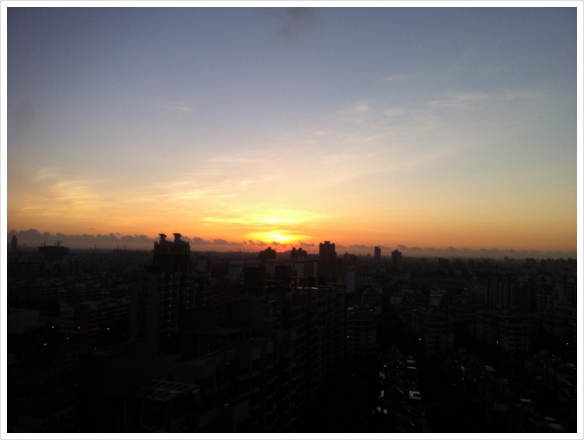Elaborate on all the elements present in the image.

The image captures a breathtaking sunrise view over a city skyline. In the foreground, the silhouette of high-rise buildings is prominent, creating a stark contrast against the vibrant colors of the sky. The horizon is illuminated with hues of orange and yellow as the sun begins to emerge, casting a warm glow. Above, soft clouds can be seen lingering, adding texture to the sky. The scene evokes a sense of tranquility and the promise of a new day, as noted by the photographer, who reflects on the remarkable accuracy of predictions like this beautiful sunset. This moment encapsulates the beauty of nature, set against the backdrop of urban life.